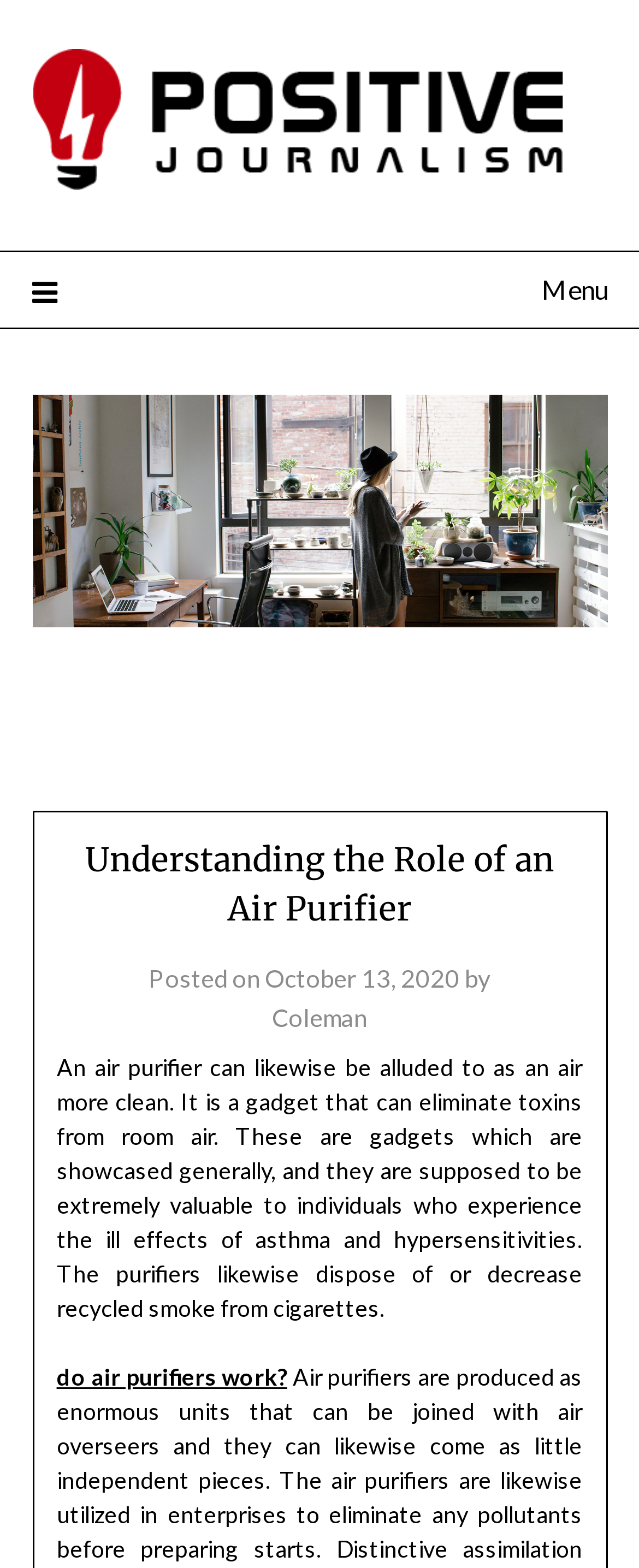Generate a comprehensive description of the webpage content.

The webpage is about understanding the role of an air purifier. At the top left, there is a link to "Positive journalism" accompanied by an image with the same name. Next to it, there is a menu link with an icon. Below these elements, there is a larger image with the same name "Positive journalism".

The main content of the webpage starts with a header section that contains a heading "Understanding the Role of an Air Purifier" at the top center. Below the heading, there is a section with the post's metadata, including the text "Posted on", a link to the date "October 13, 2020", the text "by", and a link to the author's name "Coleman".

The main article starts below the metadata section, occupying most of the webpage's content area. The text explains what an air purifier is, its function, and its benefits, especially for people with asthma and allergies. It also mentions that air purifiers can remove or reduce recycled smoke from cigarettes. There is a link "do air purifiers work?" at the bottom of the article, which suggests that the webpage may provide more information on this topic.